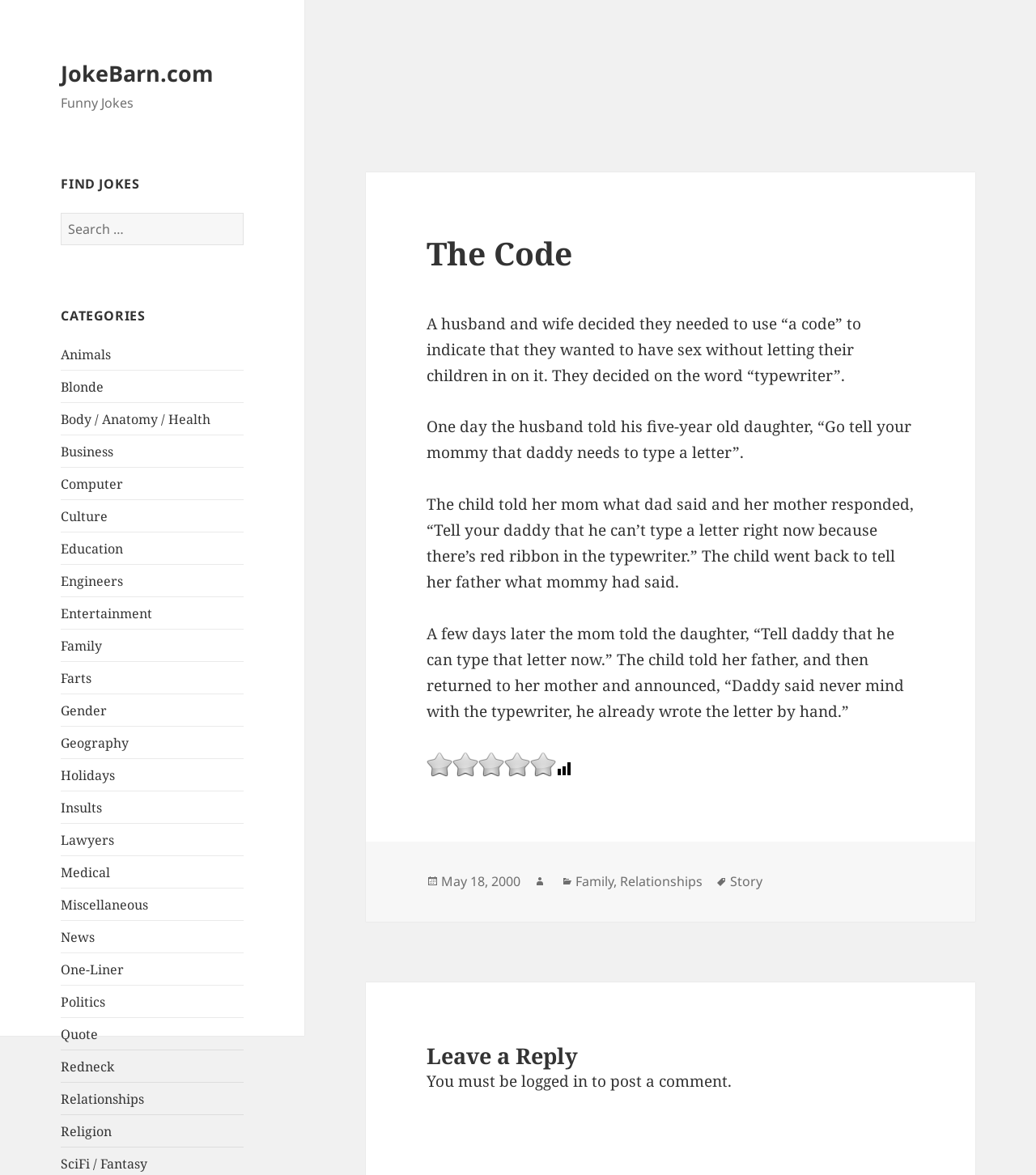Write an exhaustive caption that covers the webpage's main aspects.

The webpage is a joke website called JokeBarn.com, with a focus on displaying a joke or humorous story. At the top of the page, there is a link to the website's homepage, followed by a heading that reads "Funny Jokes". Below this, there is a search bar with a button labeled "Search" that allows users to search for specific jokes or topics.

To the right of the search bar, there is a list of categories, including "Animals", "Blonde", "Body / Anatomy / Health", and many others, with a total of 24 categories listed. Each category is a link that likely leads to a page with jokes related to that topic.

The main content of the page is an article with a heading that reads "The Code". The article tells a humorous story about a husband and wife who use a code word to indicate that they want to have sex without letting their children know. The story is divided into four paragraphs, with a small image at the bottom.

At the bottom of the page, there is a footer section that displays information about the article, including the date it was posted, the author, and categories it belongs to. There are also links to related categories and tags. Below this, there is a section that allows users to leave a reply or comment on the article, but only if they are logged in.

Overall, the webpage is designed to display a single joke or humorous story, with features that allow users to search for and explore other jokes and topics.